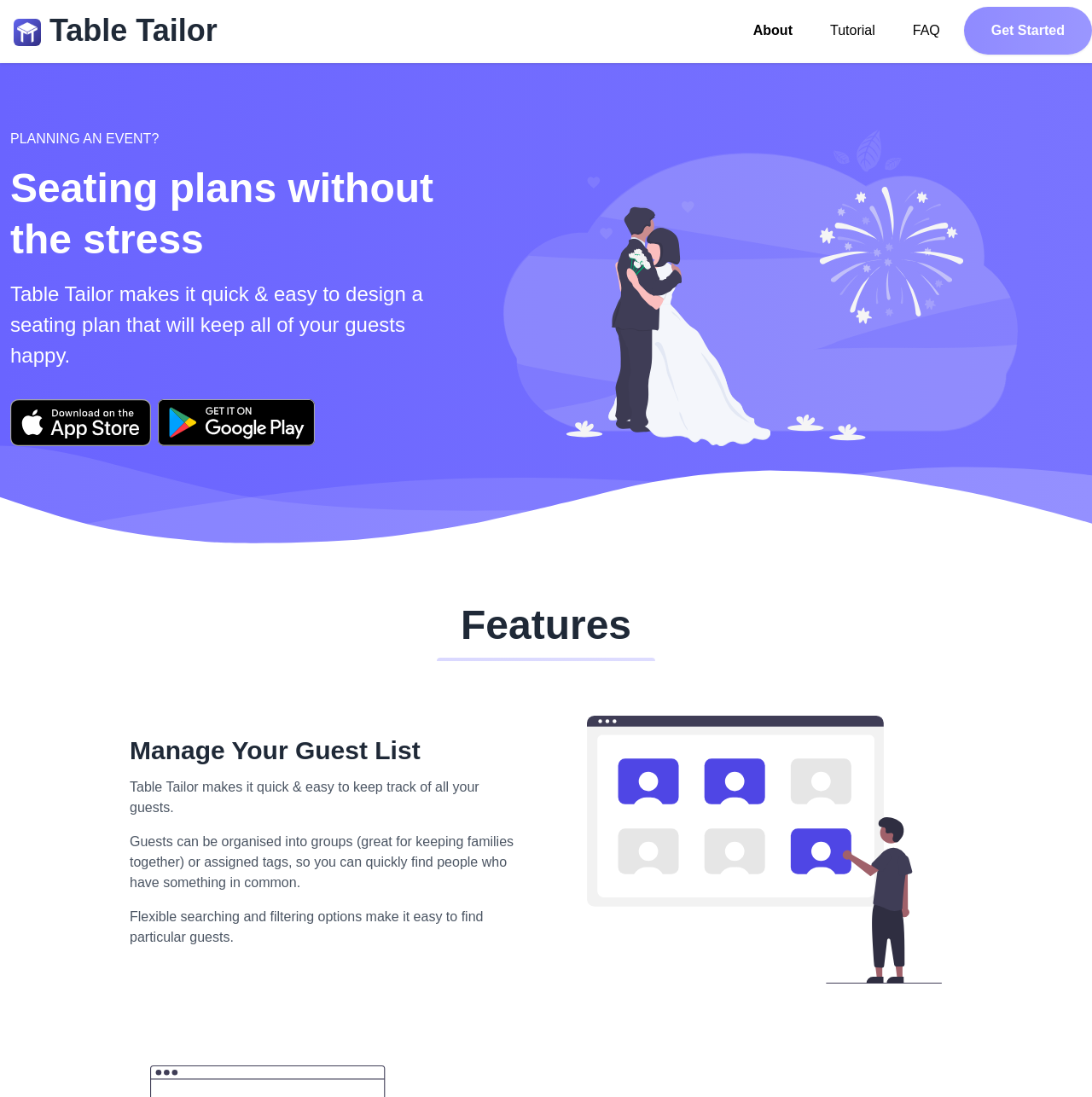Produce a meticulous description of the webpage.

The webpage is about Table Tailor, a service that helps design seating plans for events. At the top left corner, there is an app icon with a link to the app. Next to it, there are three links: "About", "Tutorial", and "FAQ". On the right side of the top section, there is a prominent "Get Started" button.

Below the top section, there is a horizontal separator line. The main content area starts with a heading "Seating plans without the stress" and a subheading that explains the service's purpose. Underneath, there are two buttons to download the app from the App Store and Google Play, respectively.

On the right side of the main content area, there is a stylized illustration of a bride and groom embracing, with fireworks in the background. Below the illustration, there is a section titled "Features" with a heading and a description of the "Manage Your Guest List" feature. This feature is explained in more detail with three paragraphs of text and an image.

At the bottom of the page, there is a full-width background image.